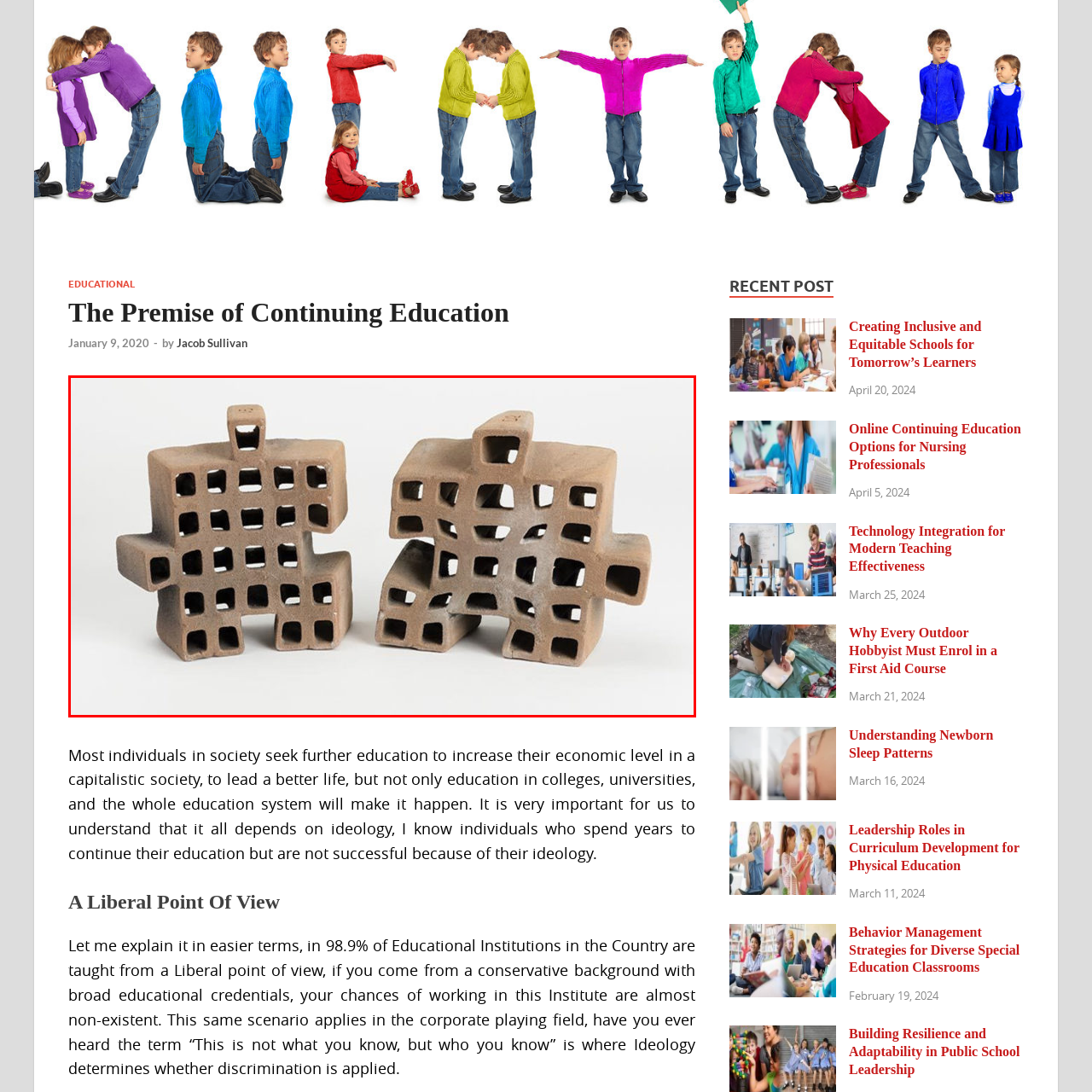Explain the image in the red bounding box with extensive details.

The image showcases two distinct ceramic sculptures that exhibit a modern and abstract design. Both pieces are crafted from a terracotta-like material, characterized by their porous and grid-like structures. The sculptures feature multiple open squares and rectangular shapes, giving them an intriguing interplay of light and shadow. The piece on the left has a more compact form, while the one on the right appears to be more dynamically arranged, with a looser configuration. Together, they create a visually appealing contrast that invites viewers to appreciate the craftsmanship and artistic intent behind these contemporary ceramic artworks.